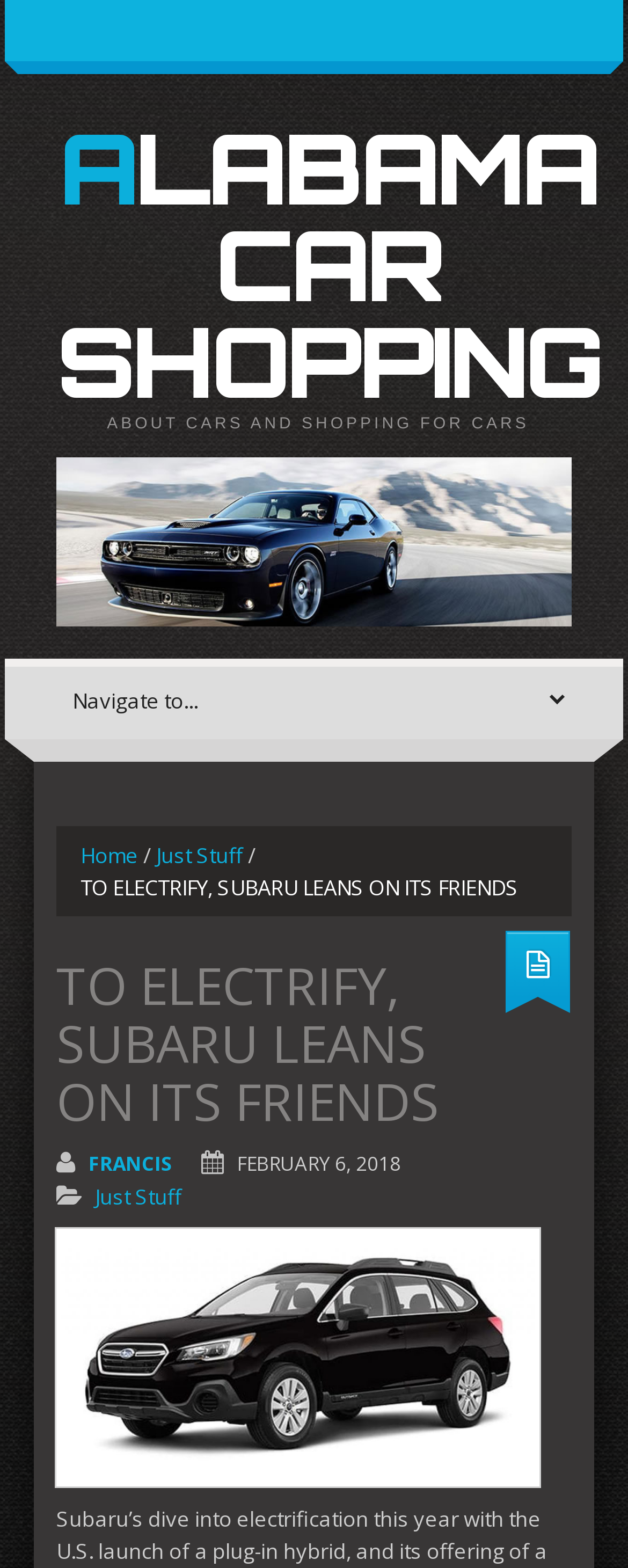Create a detailed narrative describing the layout and content of the webpage.

The webpage appears to be an article about Subaru's electrification efforts, specifically its partnership with other companies to launch a plug-in hybrid and a full electric vehicle. 

At the top of the page, there is a heading "ALABAMA CAR SHOPPING" which is also a link. Below this heading, there is a static text "ABOUT CARS AND SHOPPING FOR CARS". 

On the left side of the page, there is a combobox and a series of links, including "Home", a separator "/", and "Just Stuff". 

The main content of the article is headed by a title "TO ELECTRIFY, SUBARU LEANS ON ITS FRIENDS", which is also a link. This title is followed by a header that contains the same title, and below it, there are links to the author "FRANCIS" and a timestamp "FEBRUARY 6, 2018". There is also another link to "Just Stuff" on the right side of the timestamp.